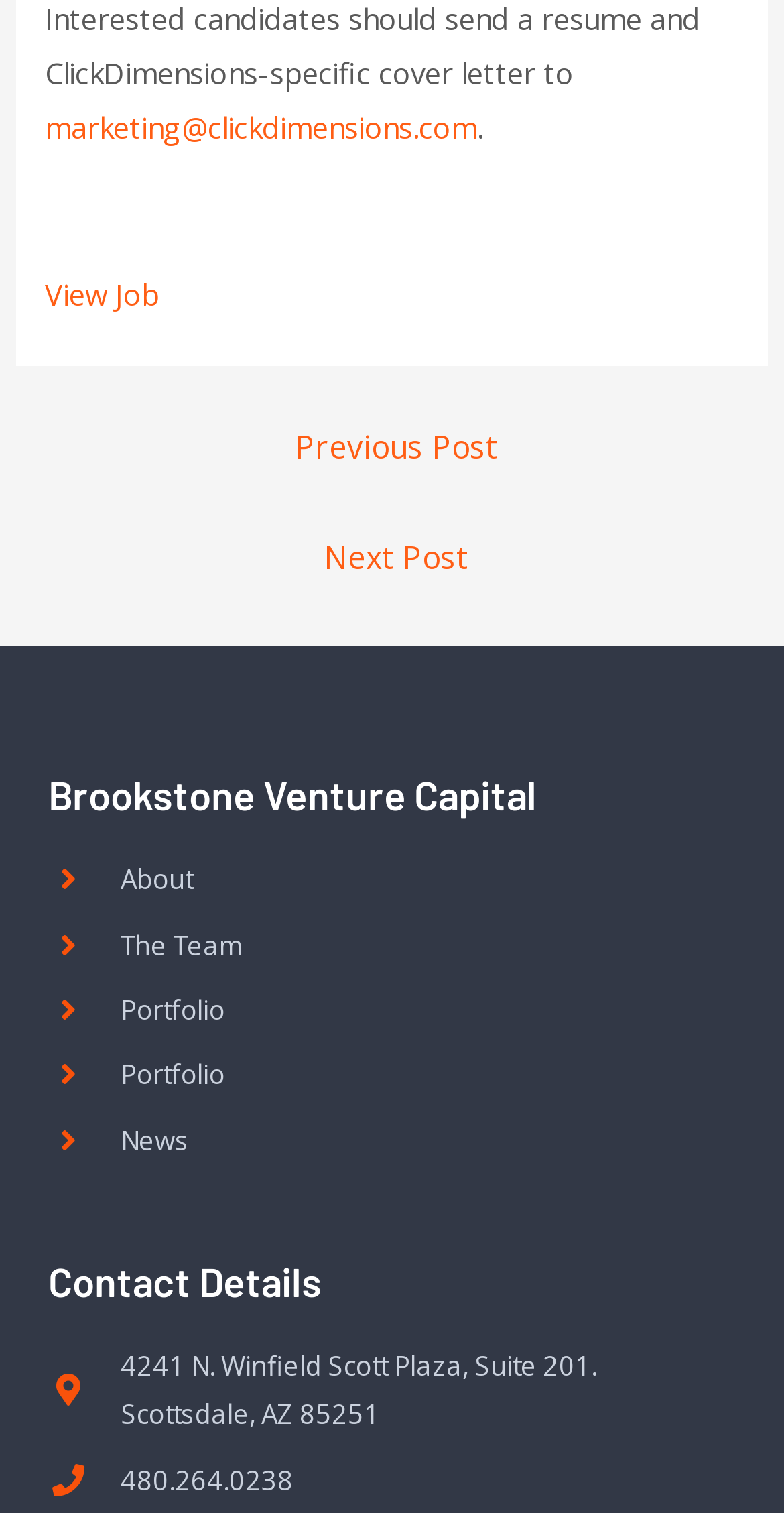Find the bounding box coordinates of the element to click in order to complete this instruction: "Go to page 2". The bounding box coordinates must be four float numbers between 0 and 1, denoted as [left, top, right, bottom].

None